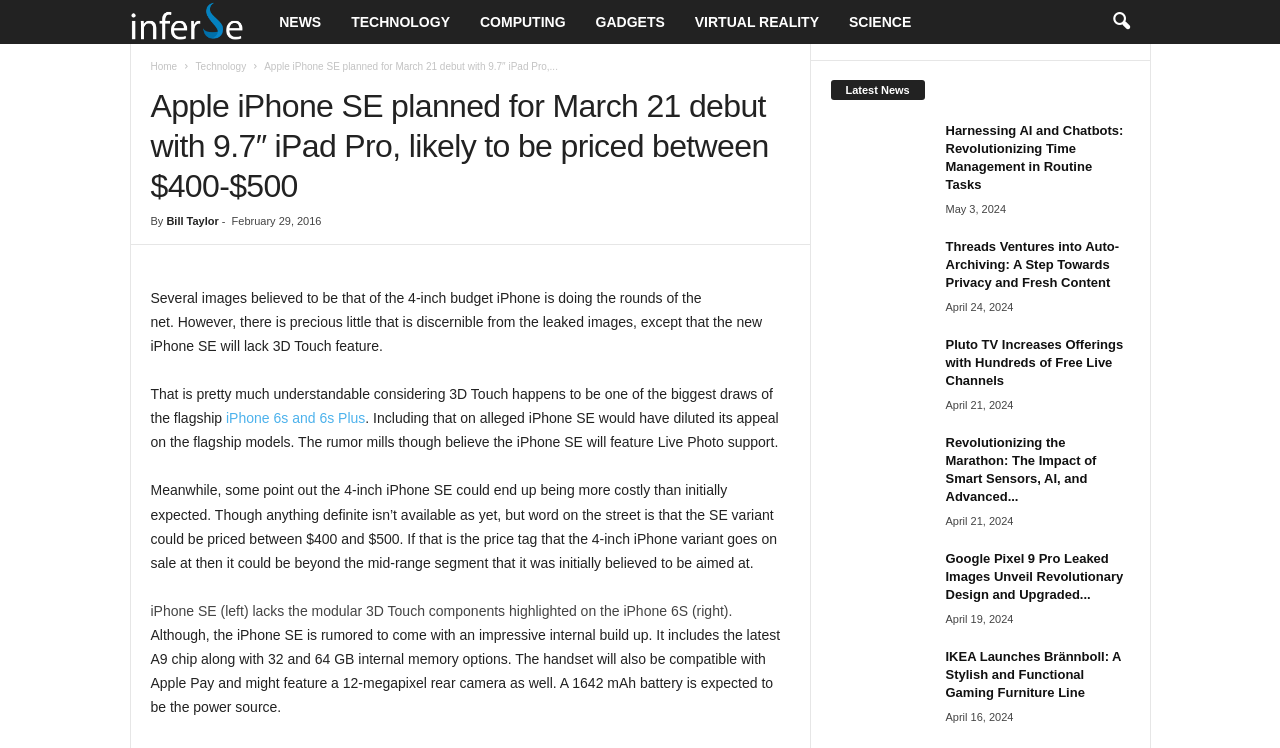Determine the bounding box coordinates for the area that should be clicked to carry out the following instruction: "Click on the 'NEWS' link".

[0.206, 0.0, 0.263, 0.059]